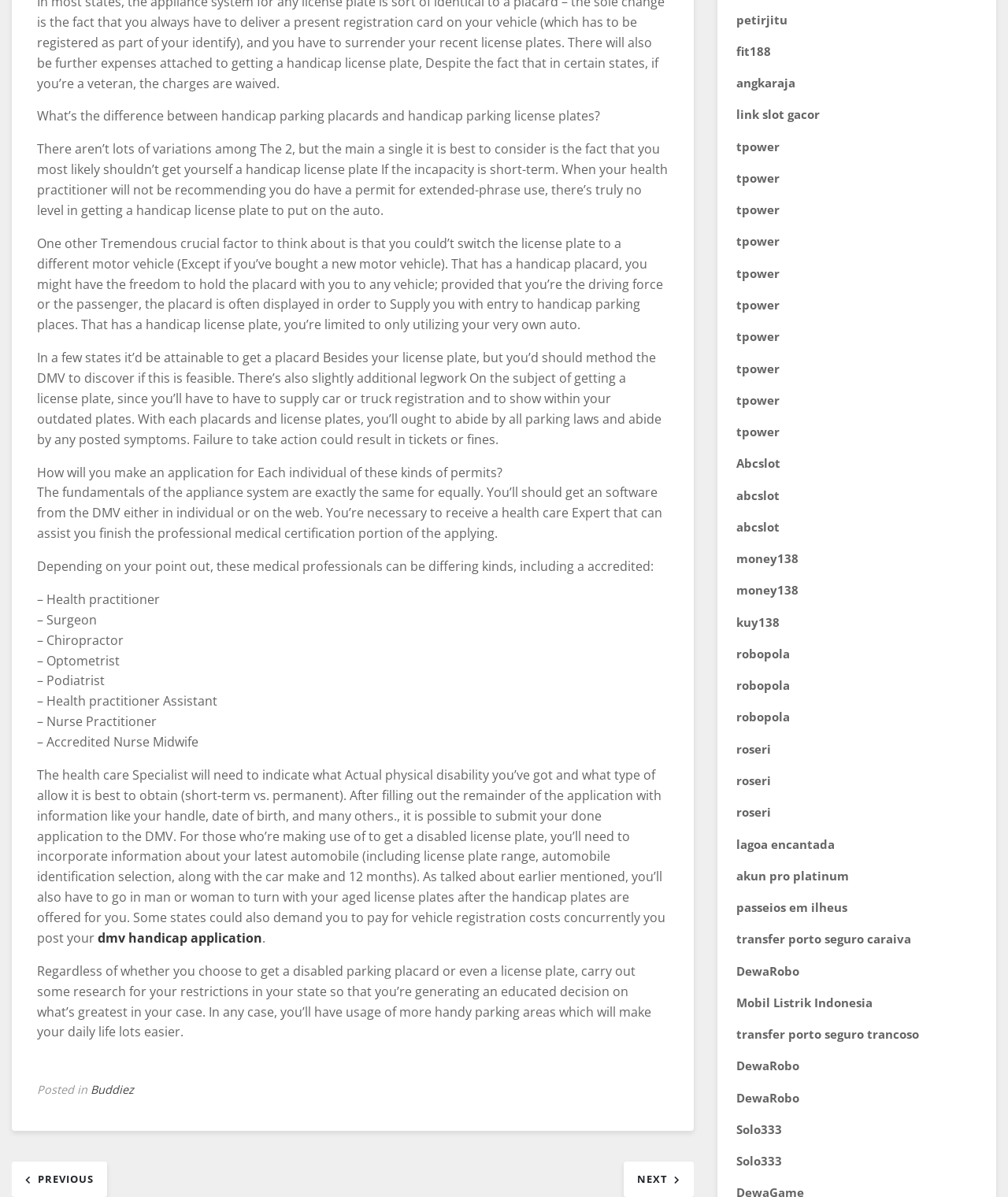Could you determine the bounding box coordinates of the clickable element to complete the instruction: "Click the 'dmv handicap application' link"? Provide the coordinates as four float numbers between 0 and 1, i.e., [left, top, right, bottom].

[0.097, 0.776, 0.26, 0.791]